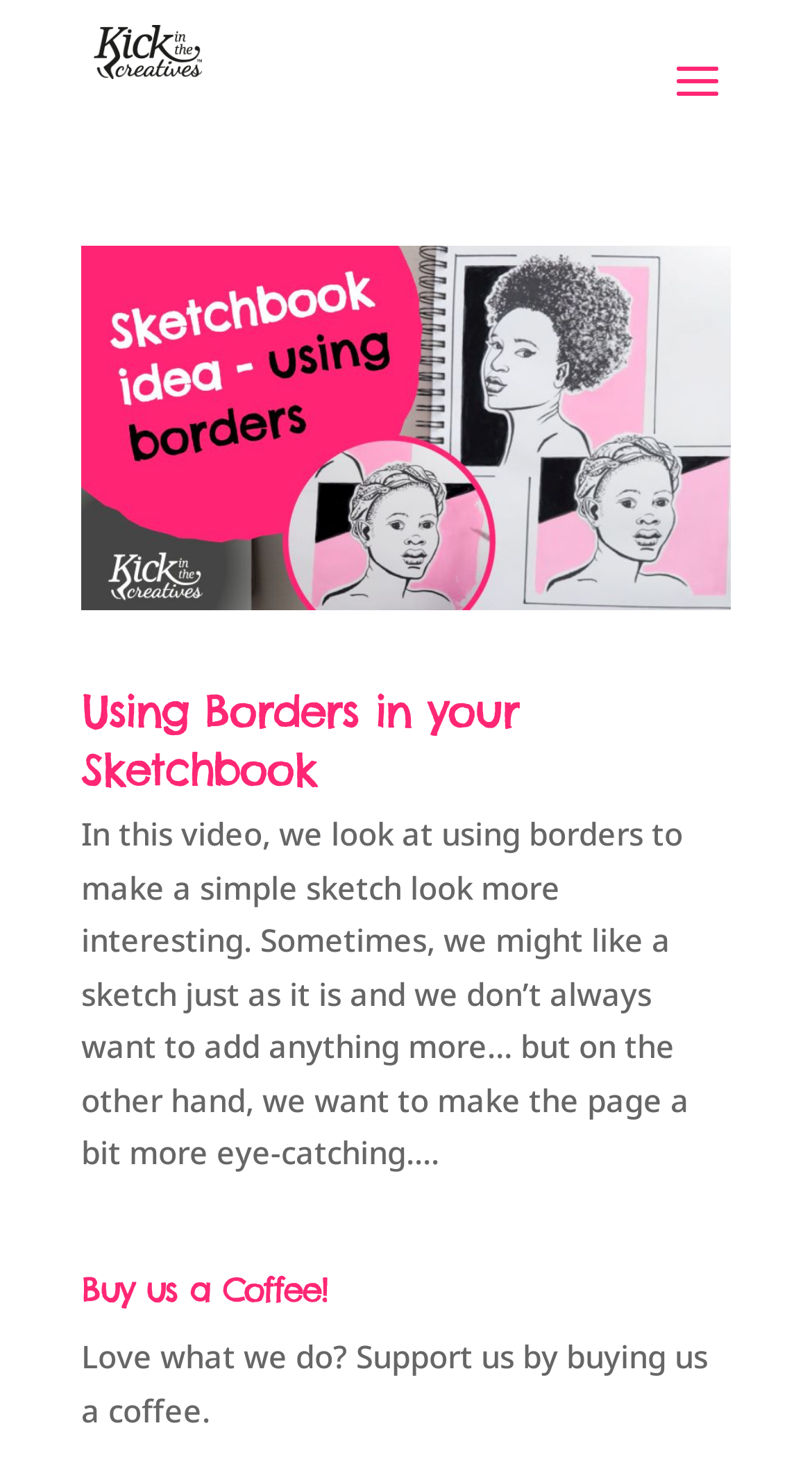Respond with a single word or phrase to the following question:
What is the topic of the article on this page?

Using borders in sketchbook